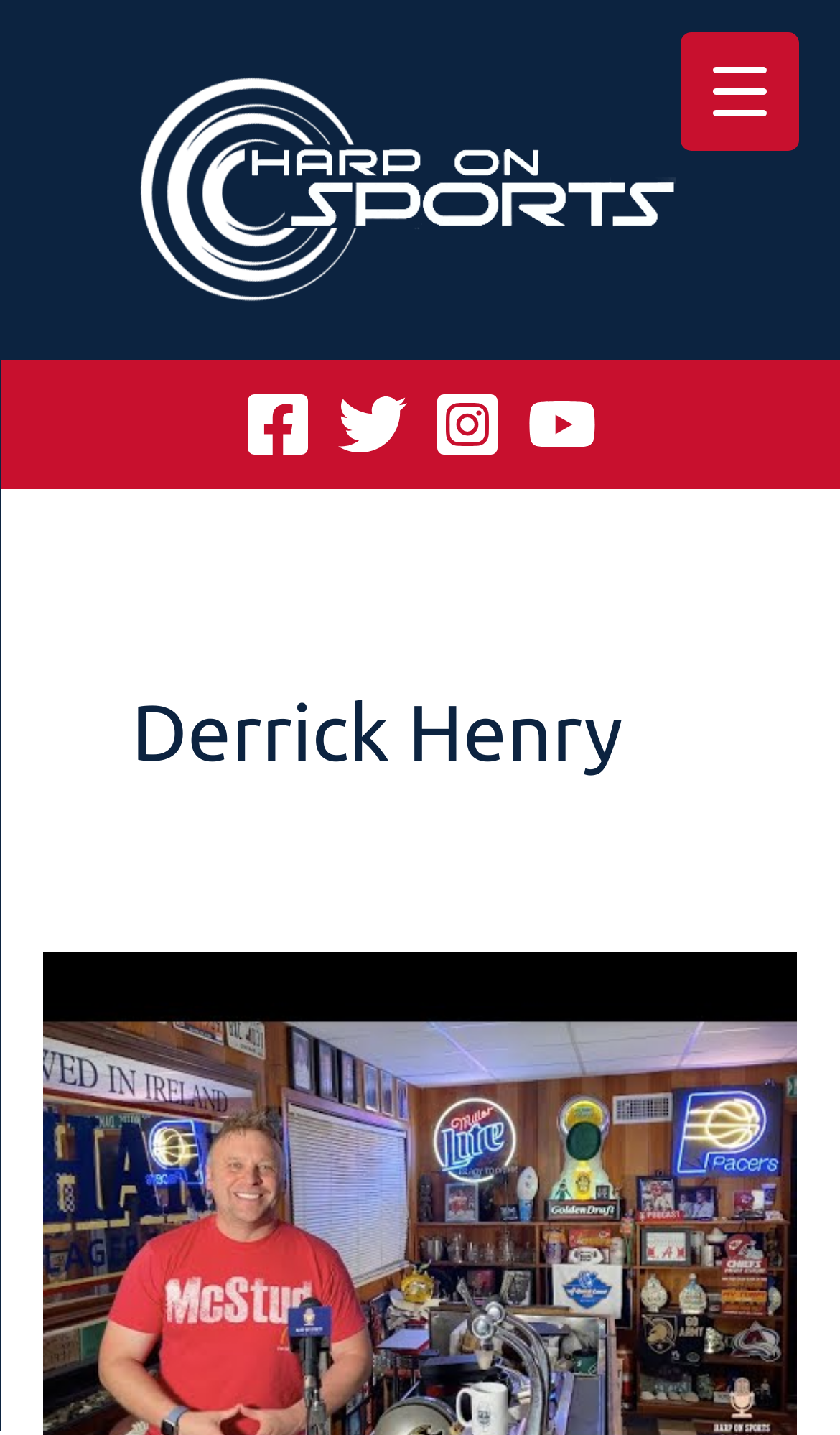Please respond to the question with a concise word or phrase:
What is the purpose of the button at the top right corner?

To open the menu